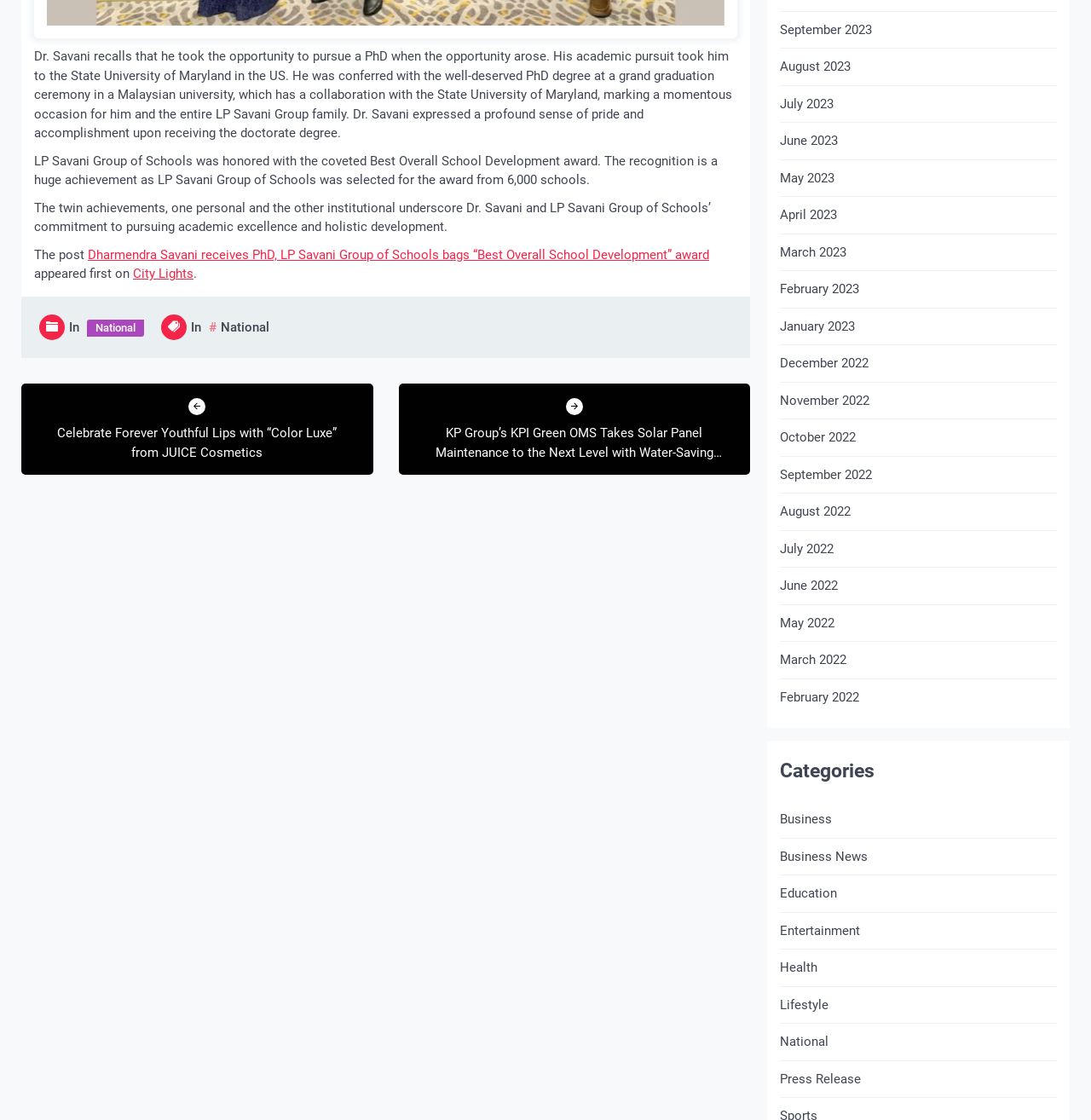What award did LP Savani Group of Schools receive? Based on the screenshot, please respond with a single word or phrase.

Best Overall School Development